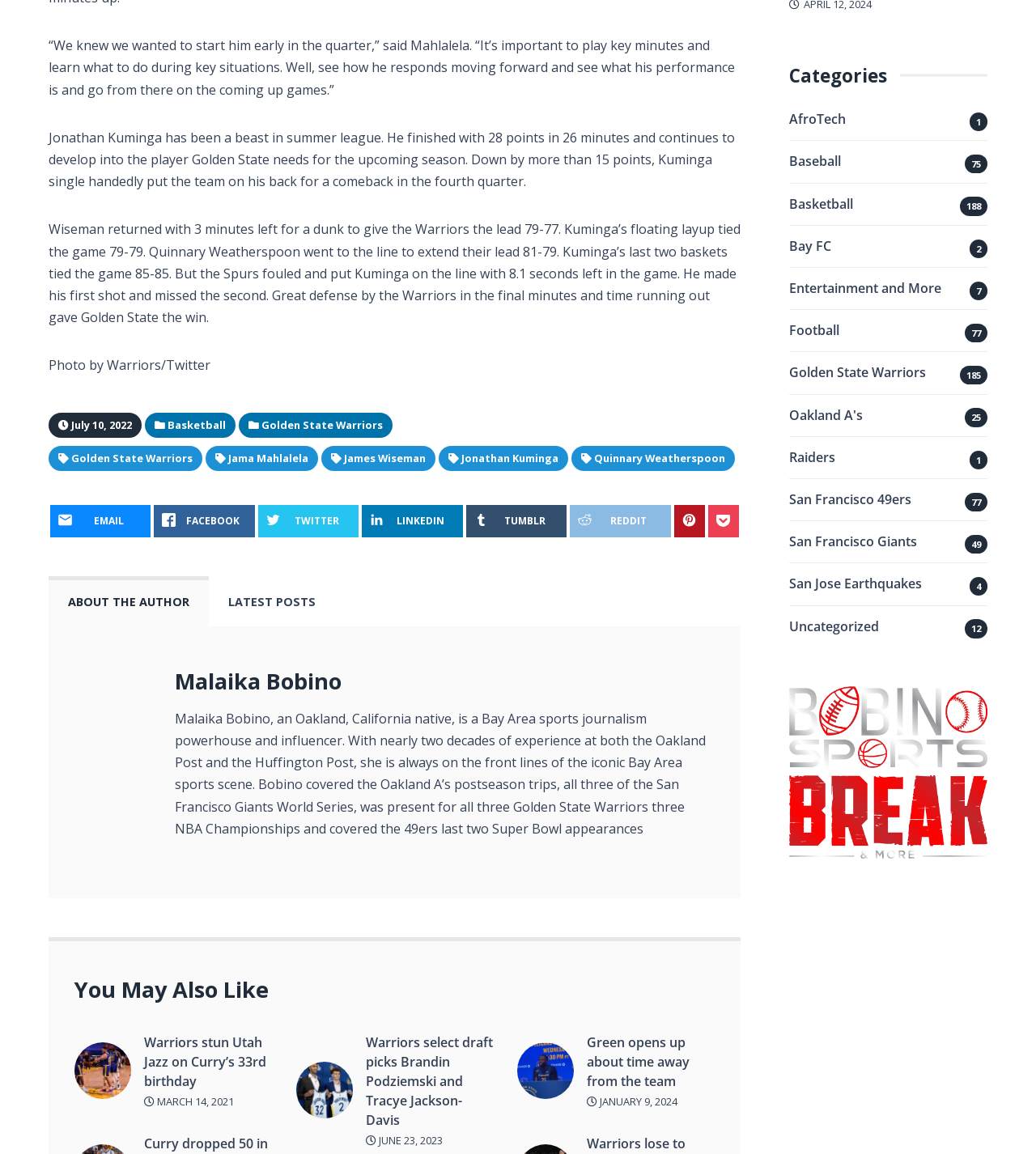Please identify the bounding box coordinates for the region that you need to click to follow this instruction: "View the photo from Warriors/Twitter".

[0.047, 0.309, 0.203, 0.324]